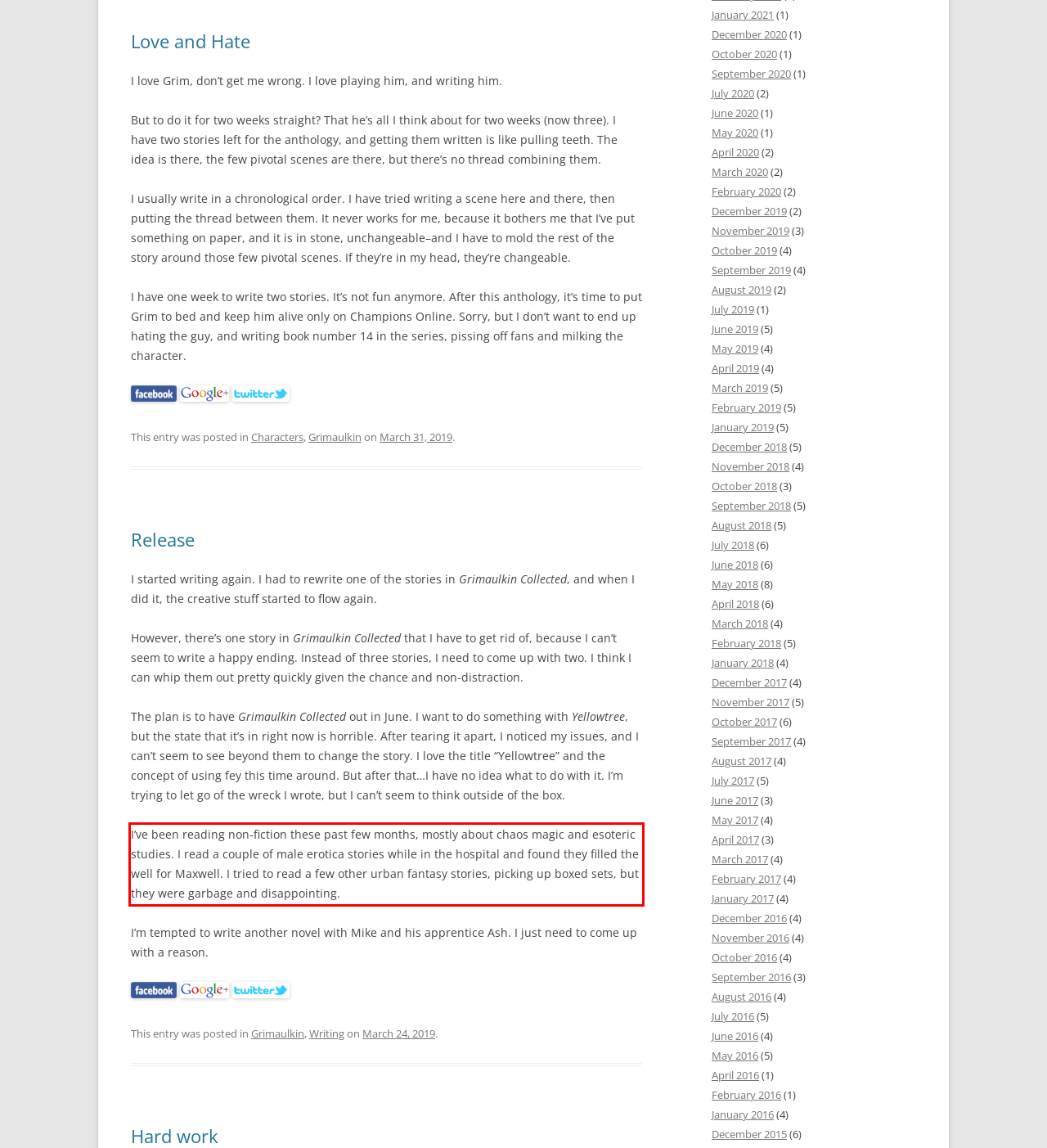Using OCR, extract the text content found within the red bounding box in the given webpage screenshot.

I’ve been reading non-fiction these past few months, mostly about chaos magic and esoteric studies. I read a couple of male erotica stories while in the hospital and found they filled the well for Maxwell. I tried to read a few other urban fantasy stories, picking up boxed sets, but they were garbage and disappointing.